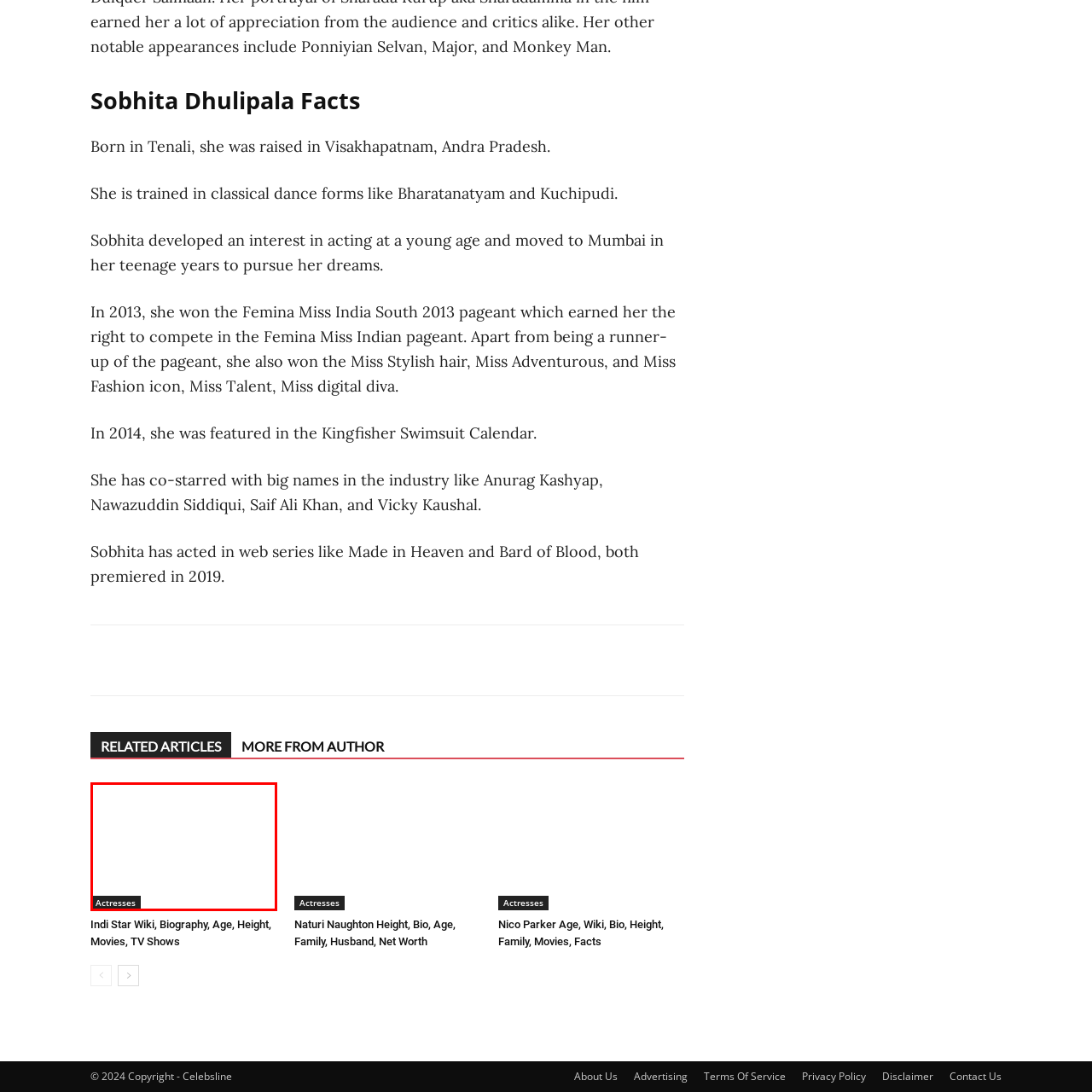Observe the section highlighted in yellow, What is the primary focus of the webpage? 
Please respond using a single word or phrase.

Entertainment and celebrity culture